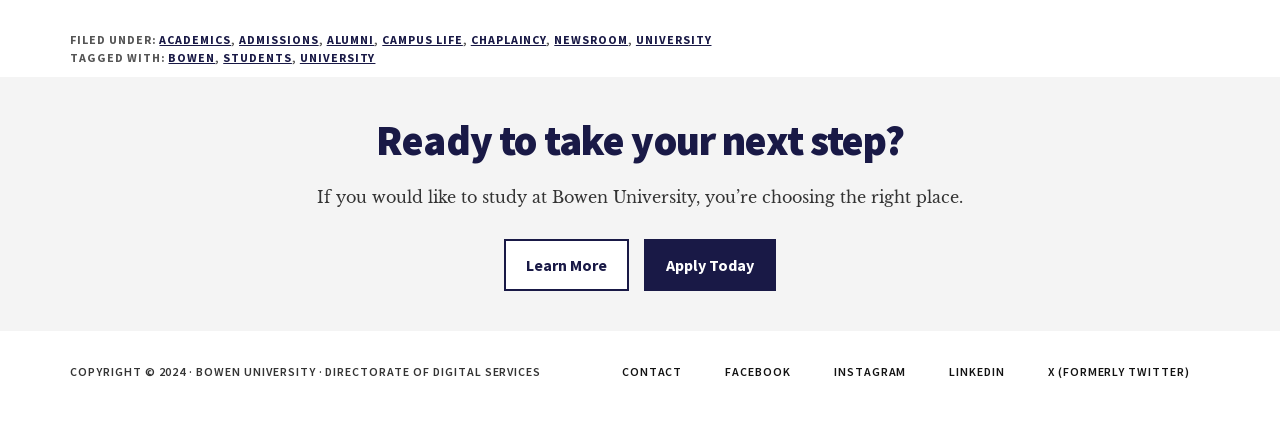What is the name of the university?
Please give a detailed and elaborate answer to the question.

The name of the university can be found in the footer section of the webpage, where it is mentioned as 'COPYRIGHT © 2024 · BOWEN UNIVERSITY · DIRECTORATE OF DIGITAL SERVICES'. Additionally, the university's name is also mentioned in the links 'BOWEN' and 'UNIVERSITY' in the footer section.